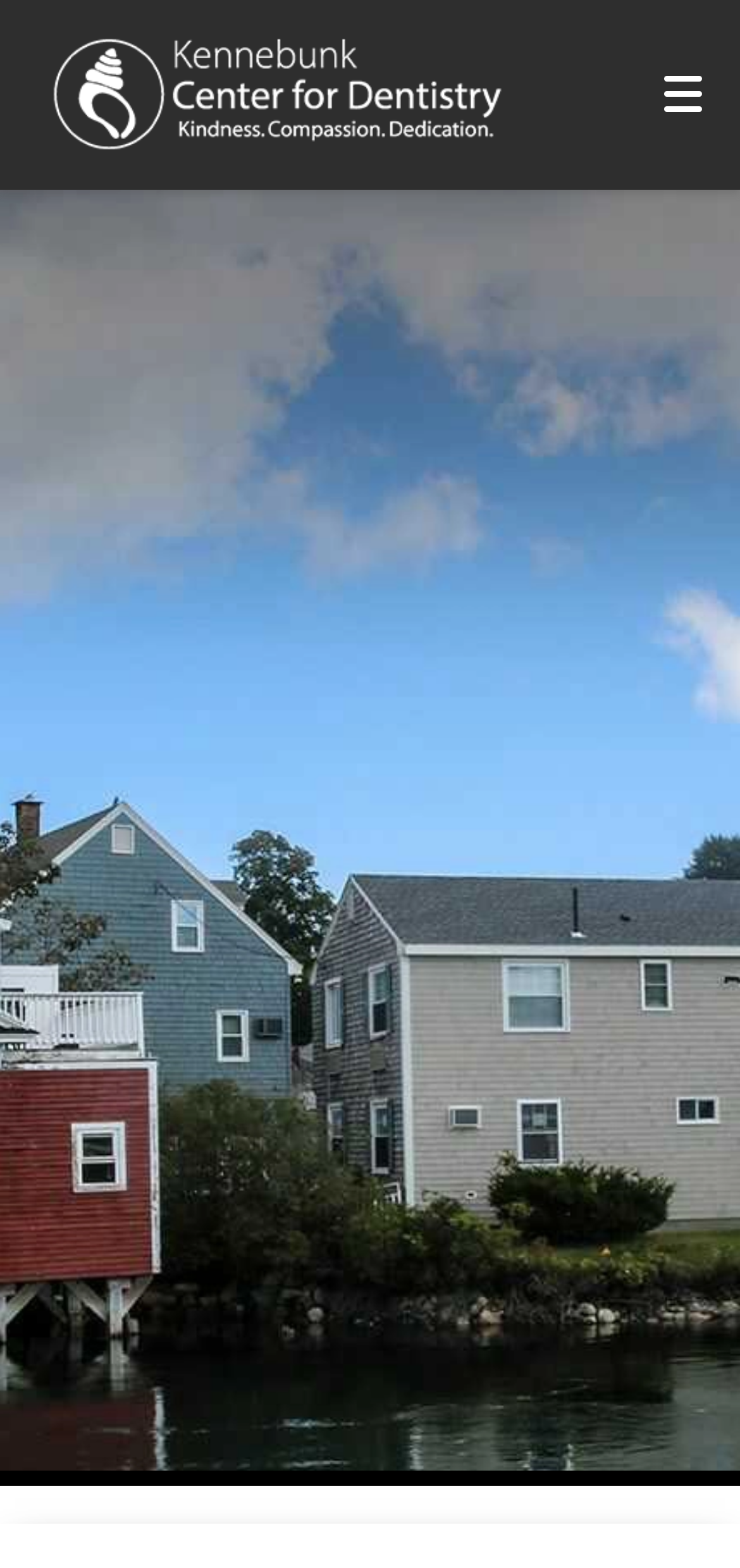Consider the image and give a detailed and elaborate answer to the question: 
What is the logo of the dentist?

The logo of the dentist can be found at the top left corner of the webpage, which is an image element with a bounding box of [0.051, 0.024, 0.708, 0.097]. It is a part of the header section and is linked to the homepage.